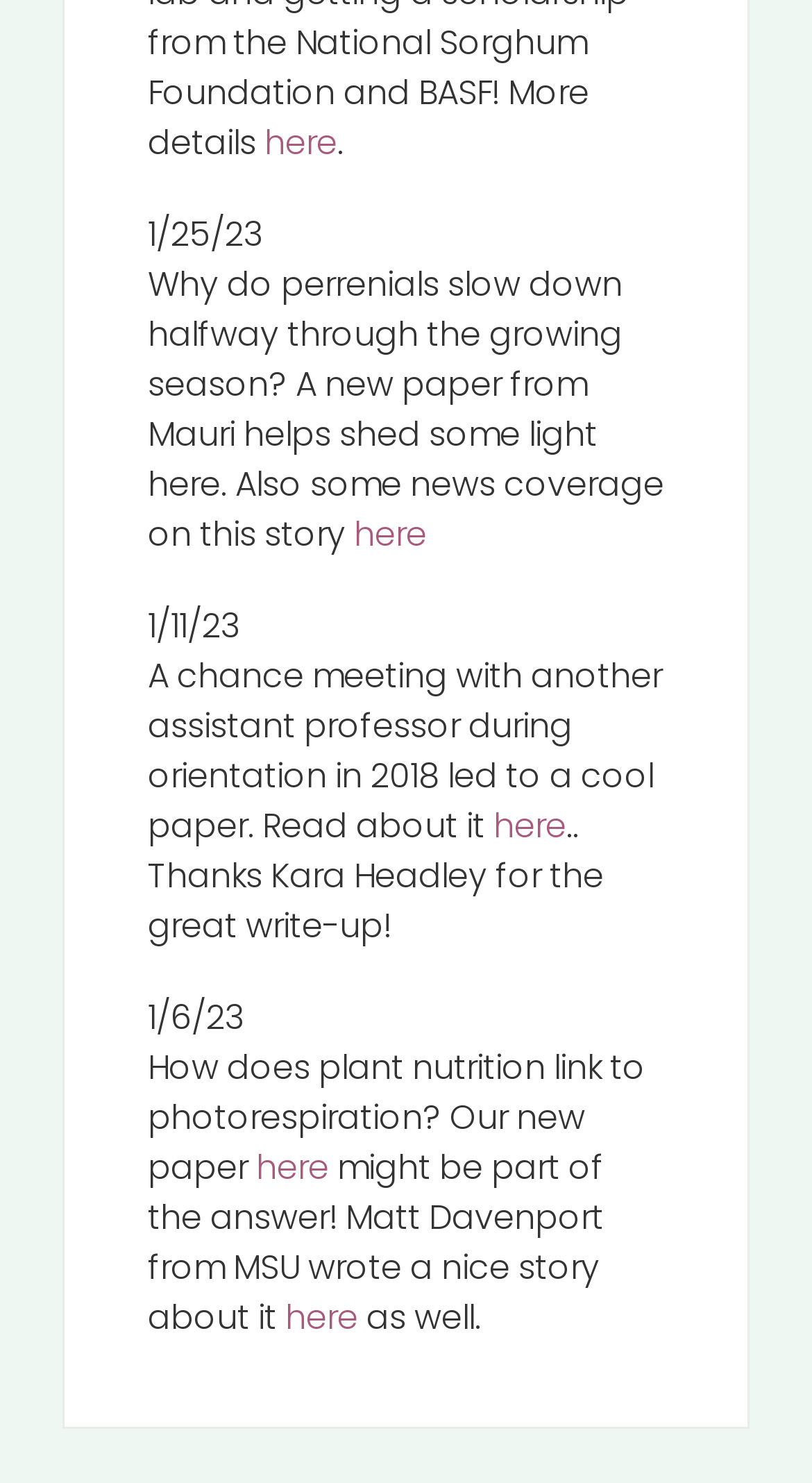Who wrote a nice story about the paper?
Refer to the screenshot and answer in one word or phrase.

Matt Davenport